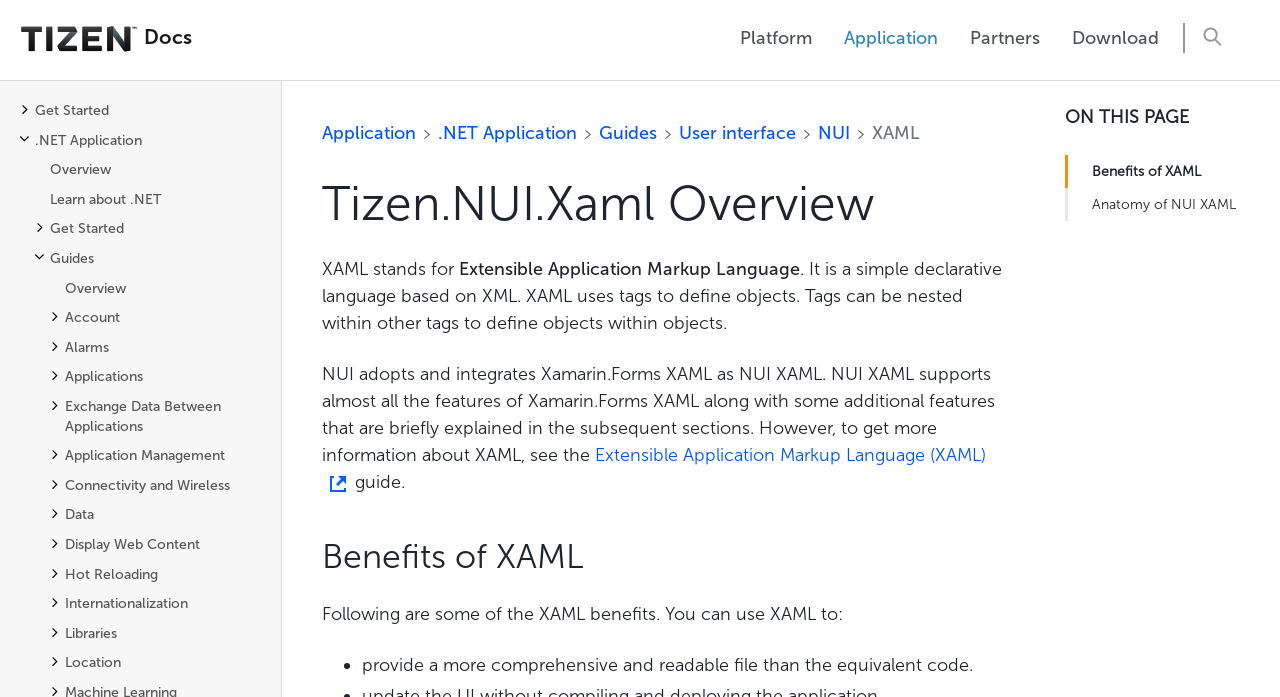Please identify the bounding box coordinates of the element I need to click to follow this instruction: "Click the 'Download' link".

[0.825, 0.024, 0.918, 0.085]